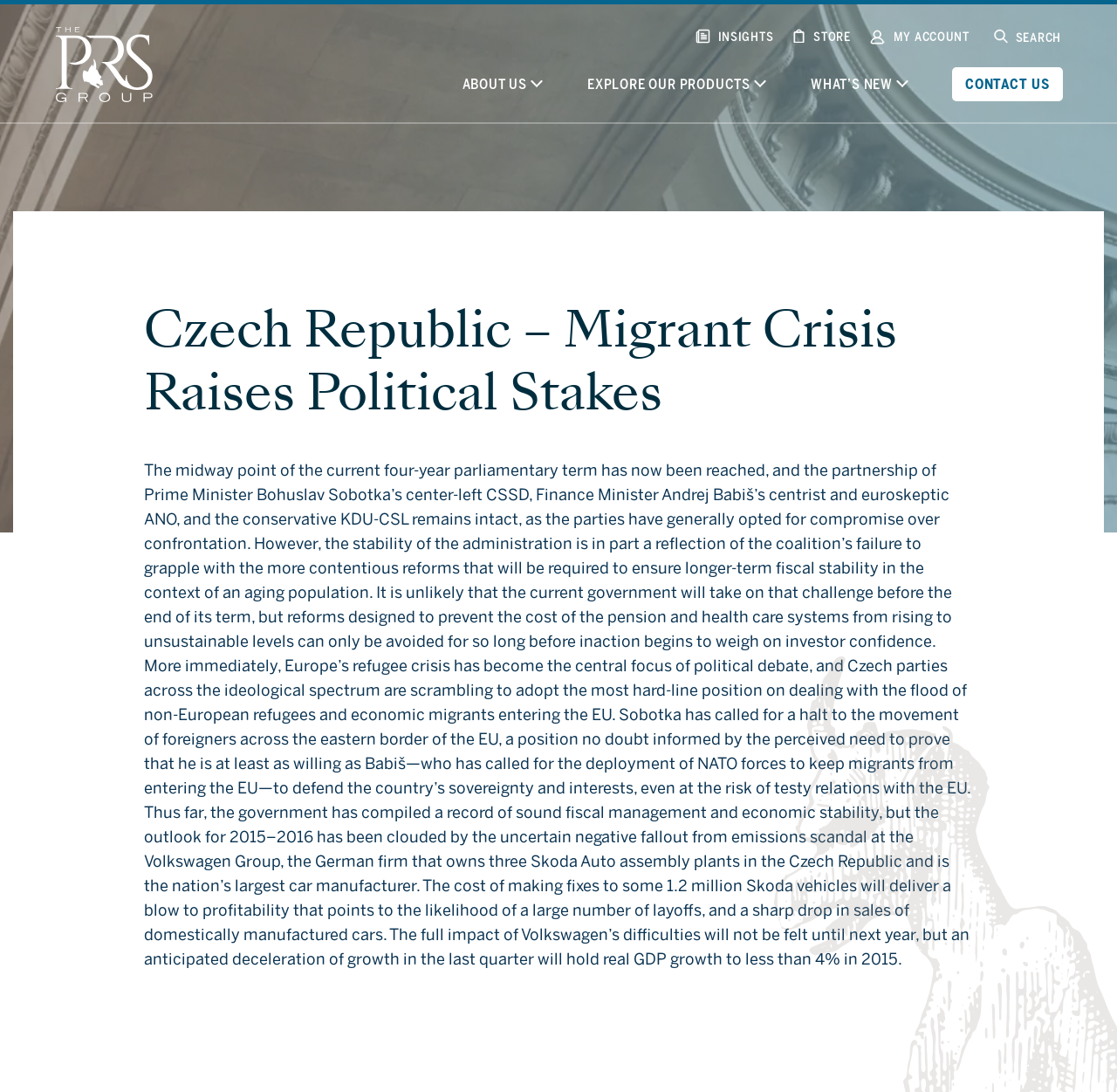Using a single word or phrase, answer the following question: 
What is the impact of the Volkswagen emissions scandal on the Czech economy?

Negative